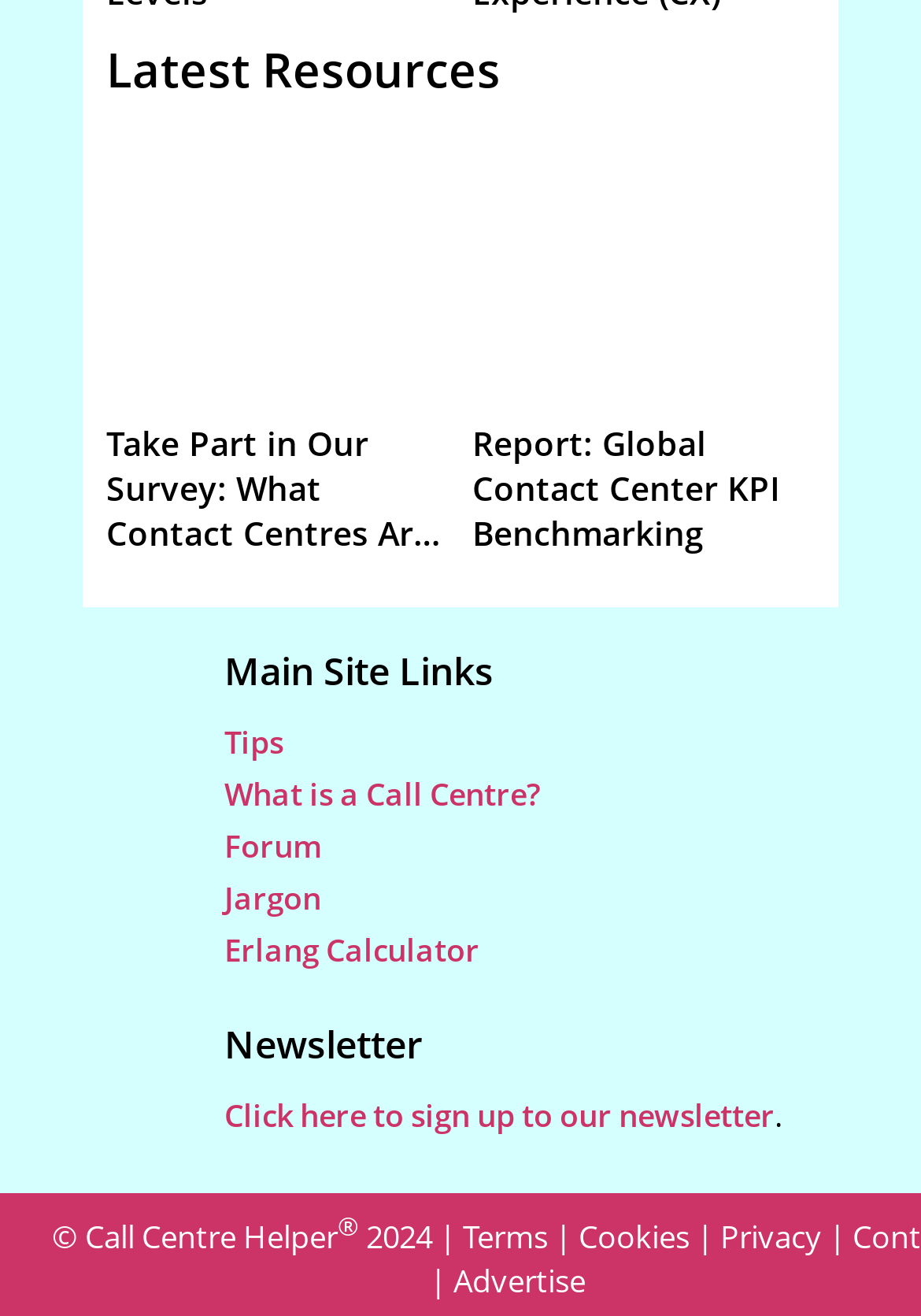Identify the bounding box coordinates for the region to click in order to carry out this instruction: "View the report 'Global Contact Center KPI Benchmarking'". Provide the coordinates using four float numbers between 0 and 1, formatted as [left, top, right, bottom].

[0.513, 0.281, 0.885, 0.32]